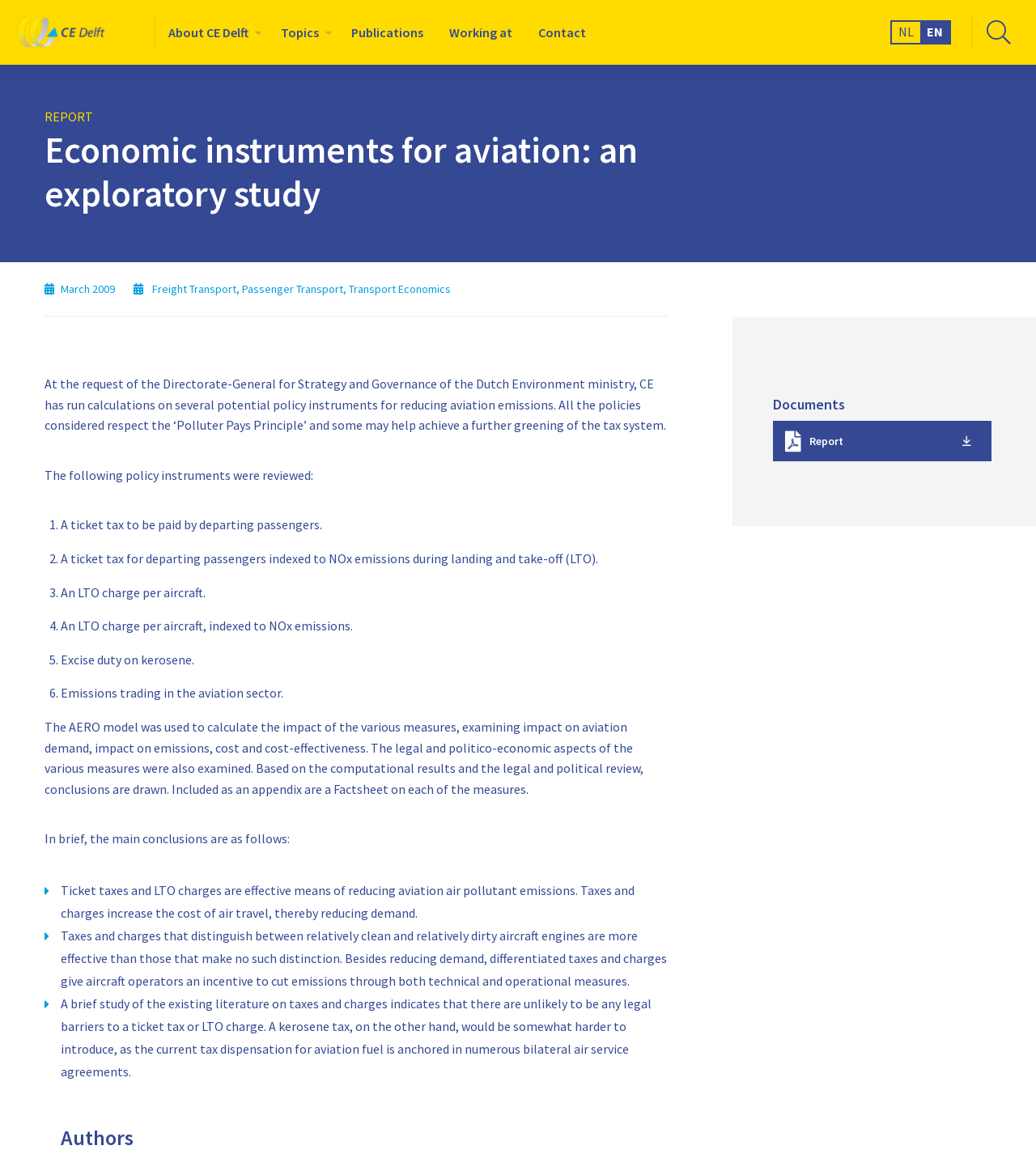Determine the bounding box coordinates of the clickable region to carry out the instruction: "Learn more about CE Delft".

[0.15, 0.015, 0.259, 0.042]